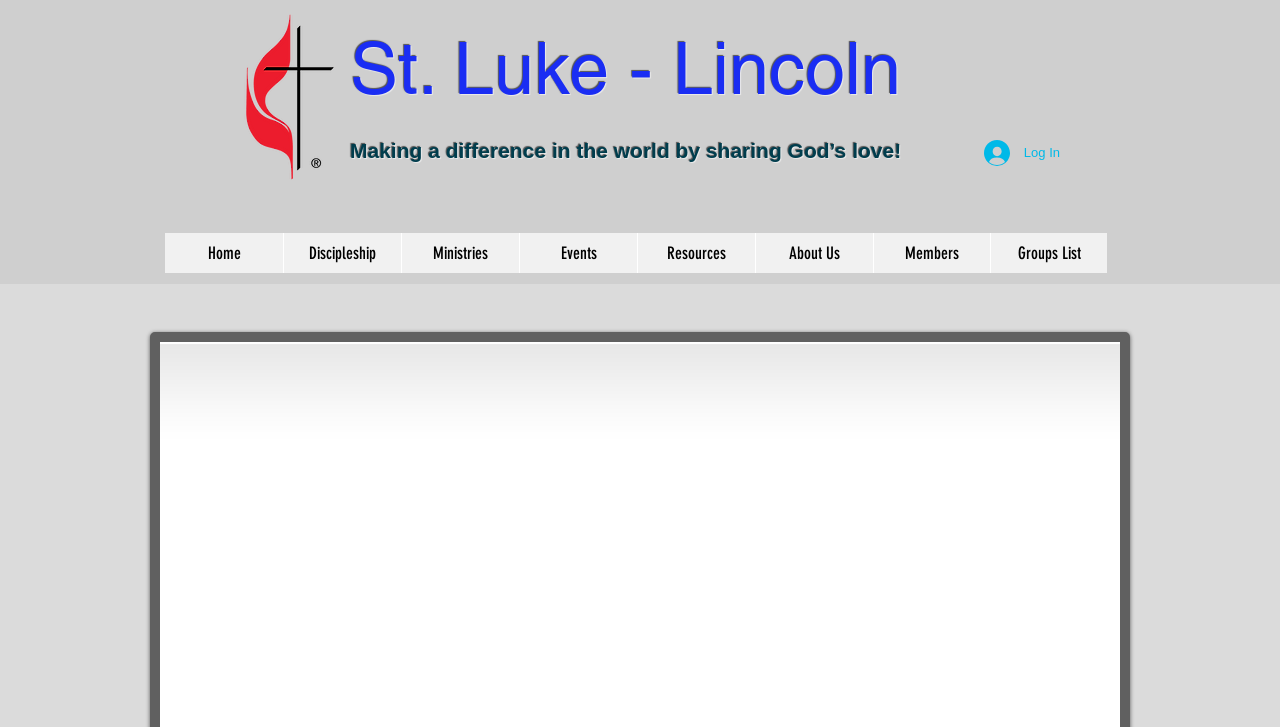Provide a comprehensive caption for the webpage.

The webpage appears to be the registration page for Confirmation at St. Luke - Lincoln. At the top left of the page, there is a heading that reads "St. Luke - Lincoln" with a link to the same name. Below this heading, there is a static text that says "Making a difference in the world by sharing God’s love!".

On the top right side of the page, there is a button labeled "Log In" with a small image beside it. Below the heading and the log in button, there is a navigation menu labeled "Site" that contains several links, including "Home", "Discipleship", "Ministries", "Events", "Resources", "About Us", "Members", and "Groups List". These links are arranged horizontally across the page, with "Home" on the left and "Groups List" on the right.

The meta description suggests that the page is related to Confirmation, a significant event in a young person's life where they reflect on their faith and decide if they are ready to accept it. However, the page itself does not provide further information about the Confirmation process or event.